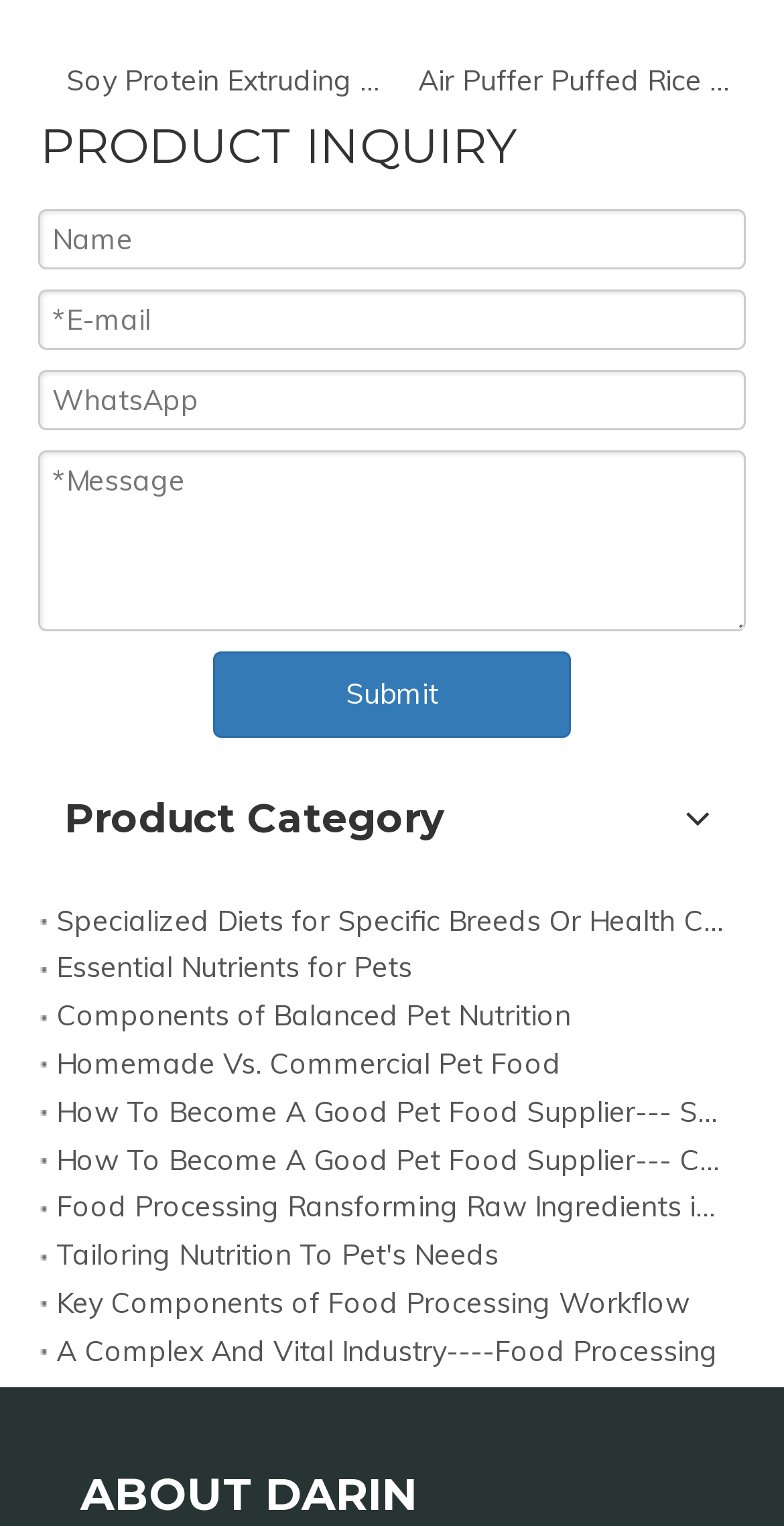Please identify the bounding box coordinates for the region that you need to click to follow this instruction: "Click on the 'Air Puffer Puffed Rice Making Machine' link".

[0.077, 0.038, 0.474, 0.069]